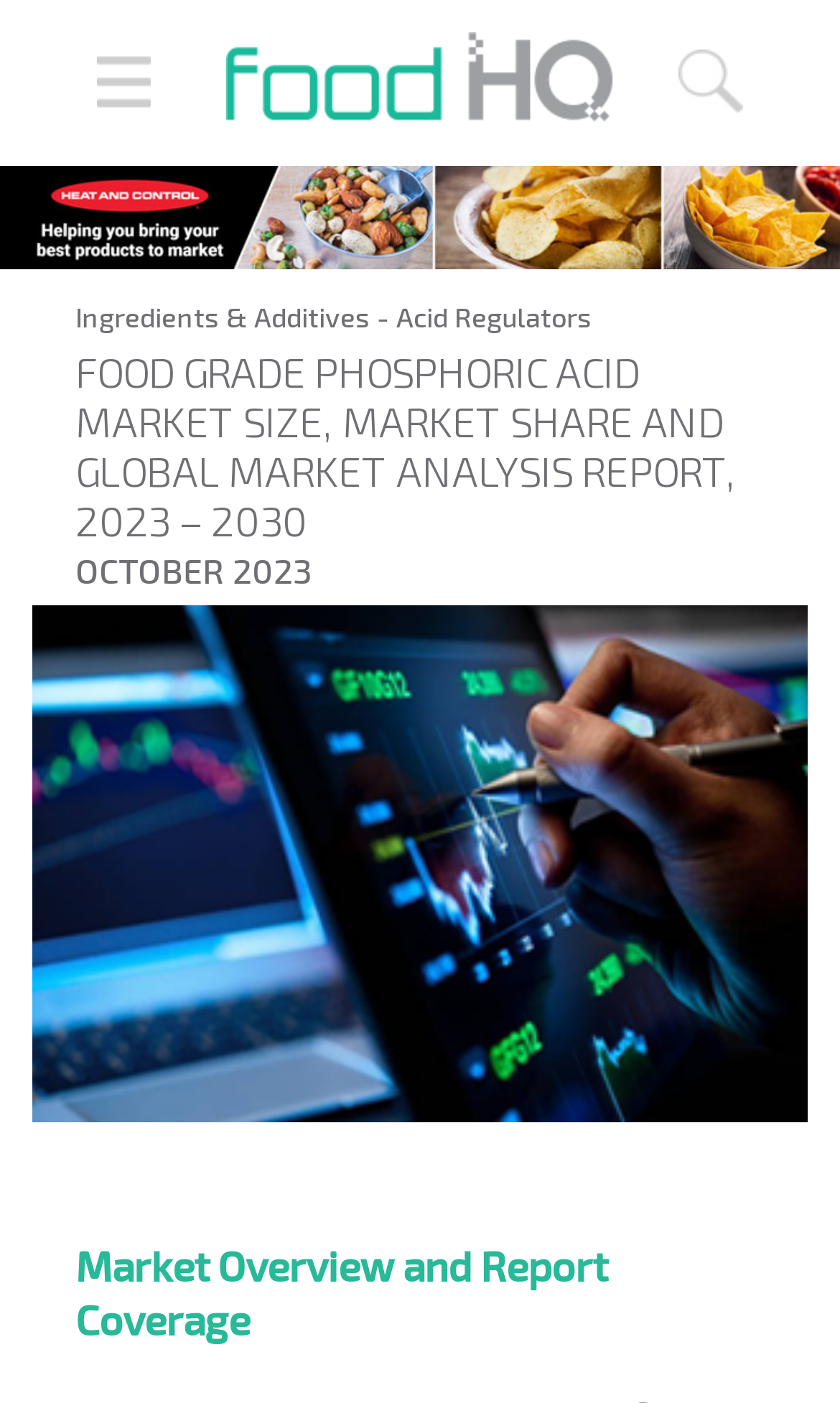What is the format of the report?
Identify the answer in the screenshot and reply with a single word or phrase.

Analysis Report